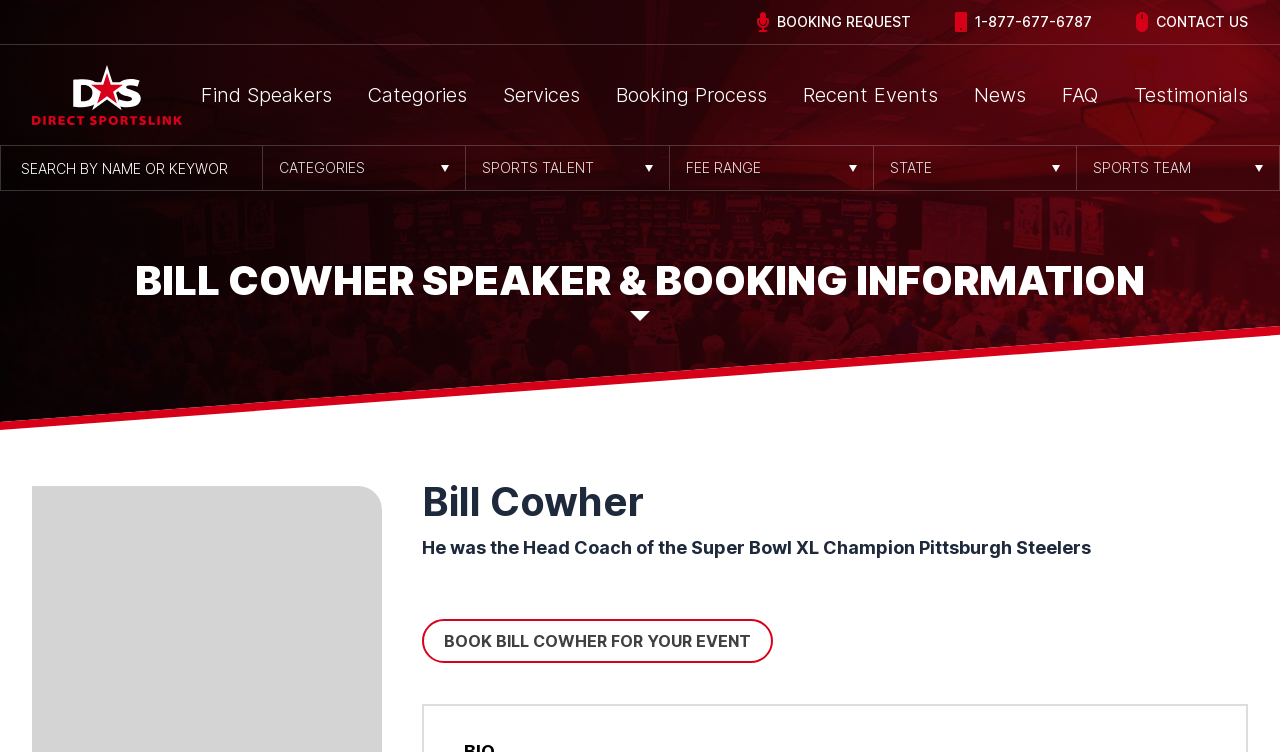Specify the bounding box coordinates of the area to click in order to follow the given instruction: "Search for a speaker."

[0.001, 0.194, 0.204, 0.253]